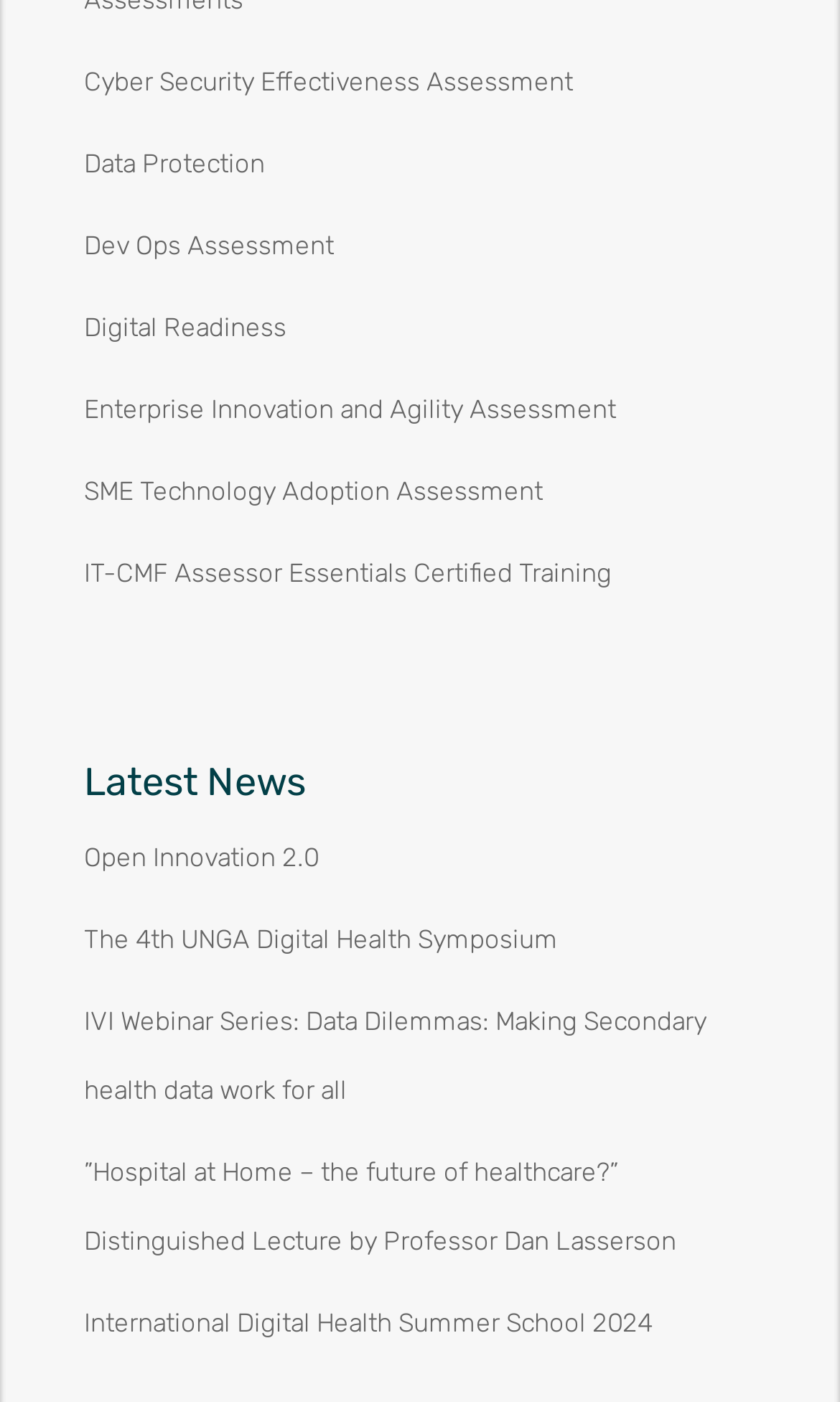How many links are under the 'Latest News' heading?
Utilize the information in the image to give a detailed answer to the question.

I counted the number of links under the 'Latest News' heading, which are 'Open Innovation 2.0', 'The 4th UNGA Digital Health Symposium', 'IVI Webinar Series: Data Dilemmas: Making Secondary health data work for all', and '”Hospital at Home – the future of healthcare?” Distinguished Lecture by Professor Dan Lasserson'. There are 4 links in total.